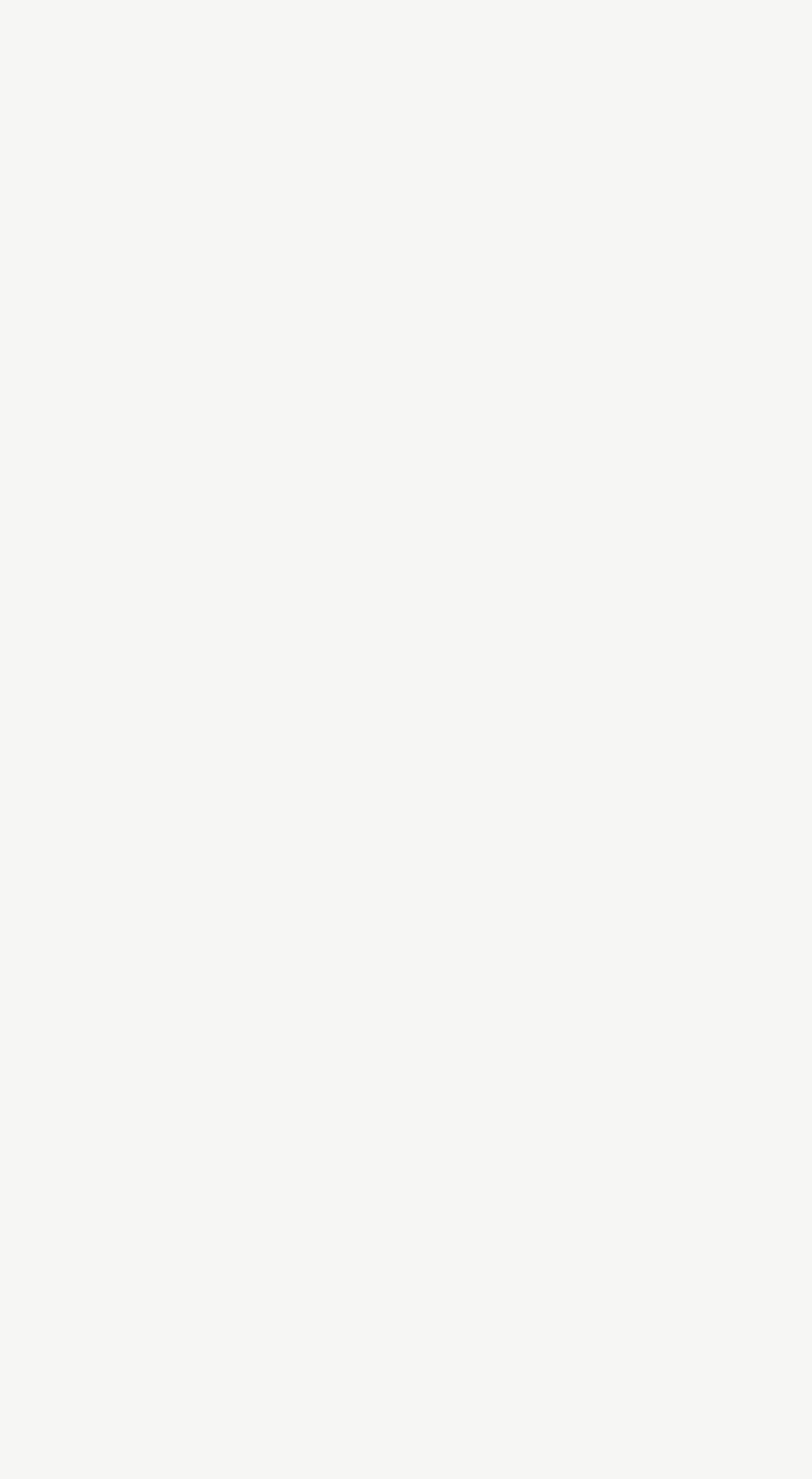With reference to the screenshot, provide a detailed response to the question below:
What is the second navigation link?

I looked at the navigation links at the top of the page and found that the second one is 'SEO Lead Generation'.